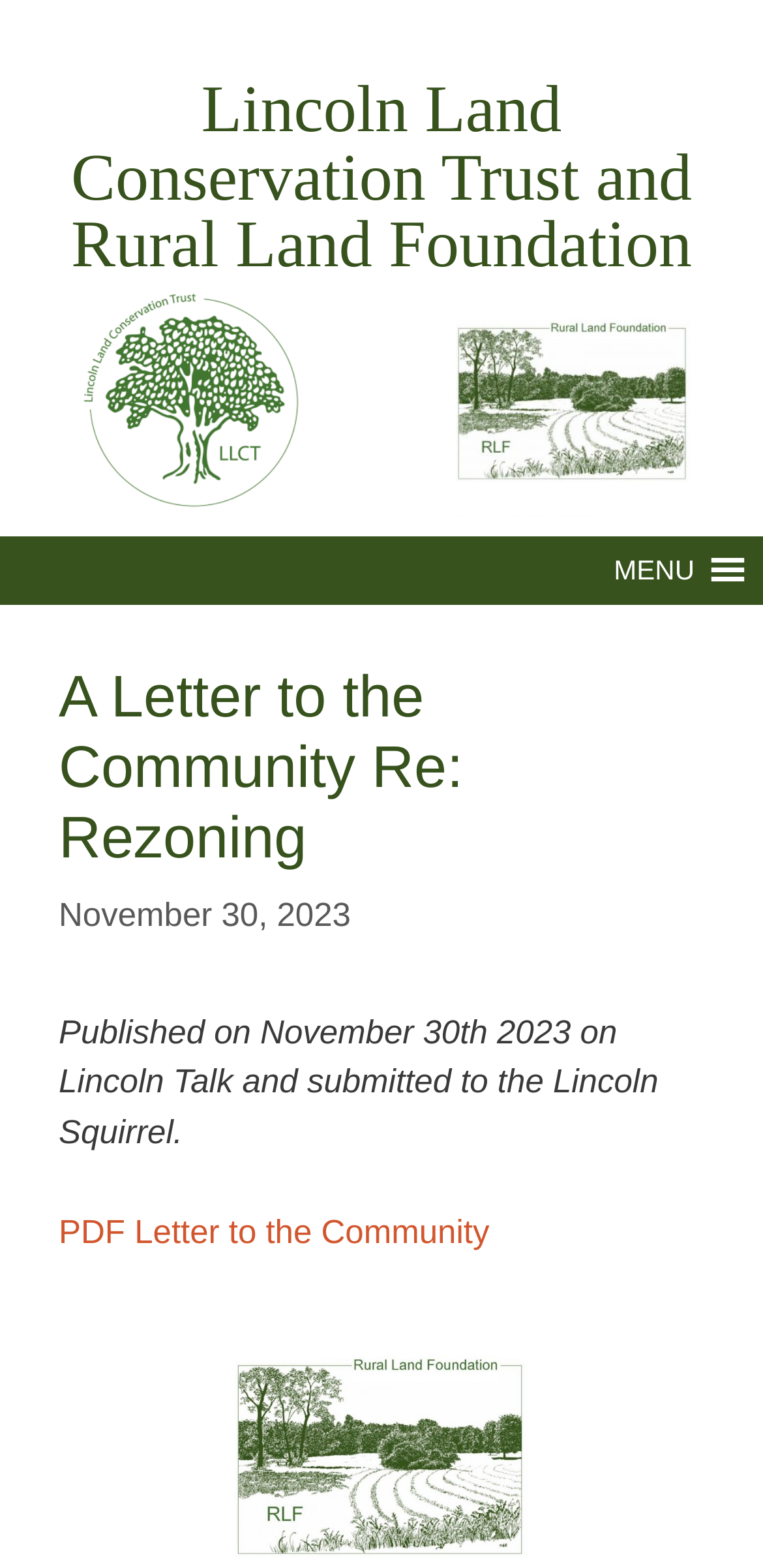Offer a comprehensive description of the webpage’s content and structure.

The webpage appears to be a letter to the community regarding rezoning, published on November 30th, 2023. At the top of the page, there is a banner with the site's name, "Lincoln Land Conservation Trust and Rural Land Foundation", accompanied by two images on either side. 

Below the banner, there is a navigation menu labeled "Primary" with a "MENU" button on the right side. When expanded, the menu displays a header with the title "A Letter to the Community Re: Rezoning" and a timestamp "November 30, 2023". 

The main content of the letter is introduced by a paragraph stating that it was published on November 30th, 2023, on Lincoln Talk and submitted to the Lincoln Squirrel. There is a link to a PDF version of the letter, labeled "PDF Letter to the Community", located below this introductory paragraph.